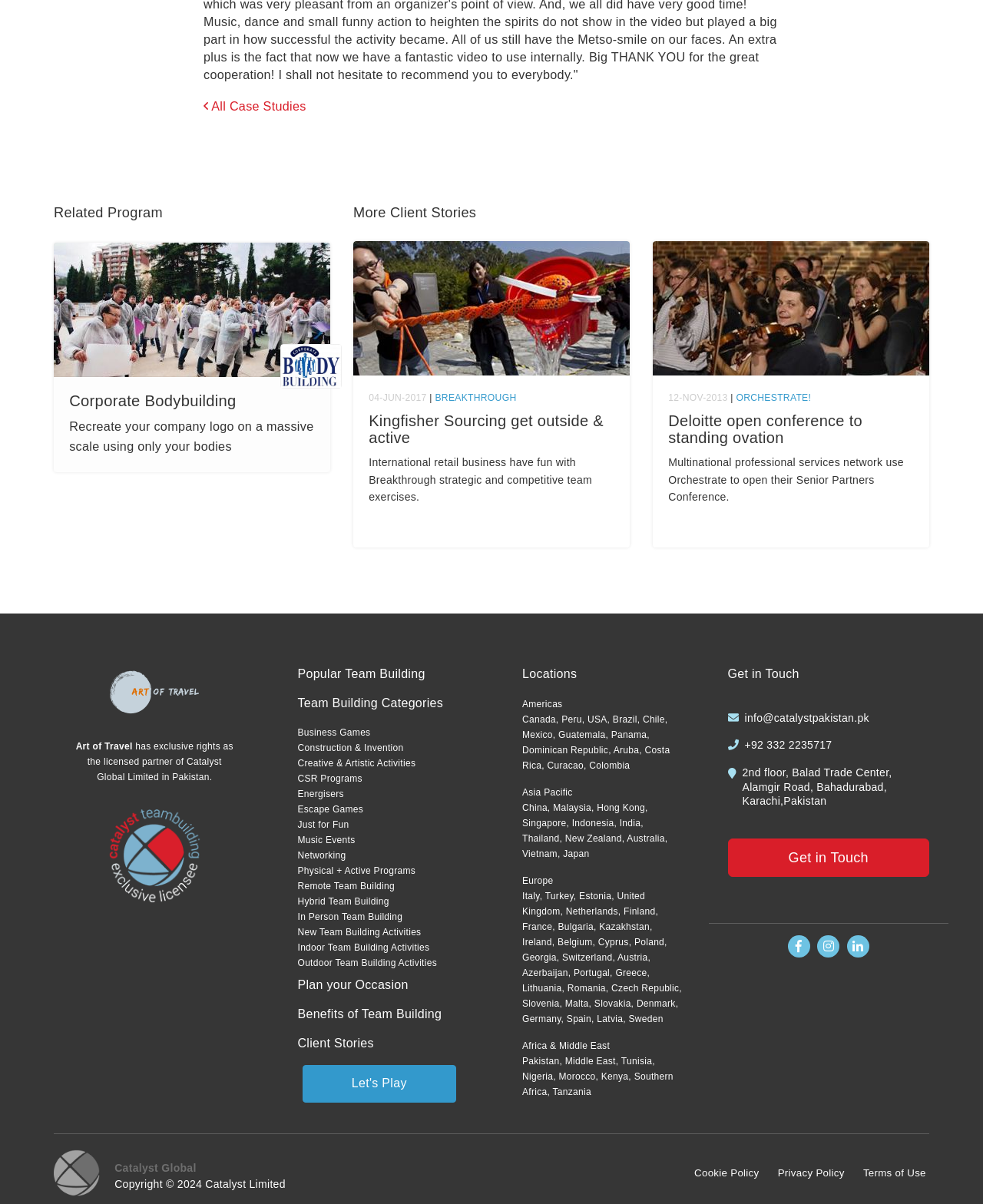Please identify the bounding box coordinates of the element that needs to be clicked to execute the following command: "Visit the 'Categories' page". Provide the bounding box using four float numbers between 0 and 1, formatted as [left, top, right, bottom].

None